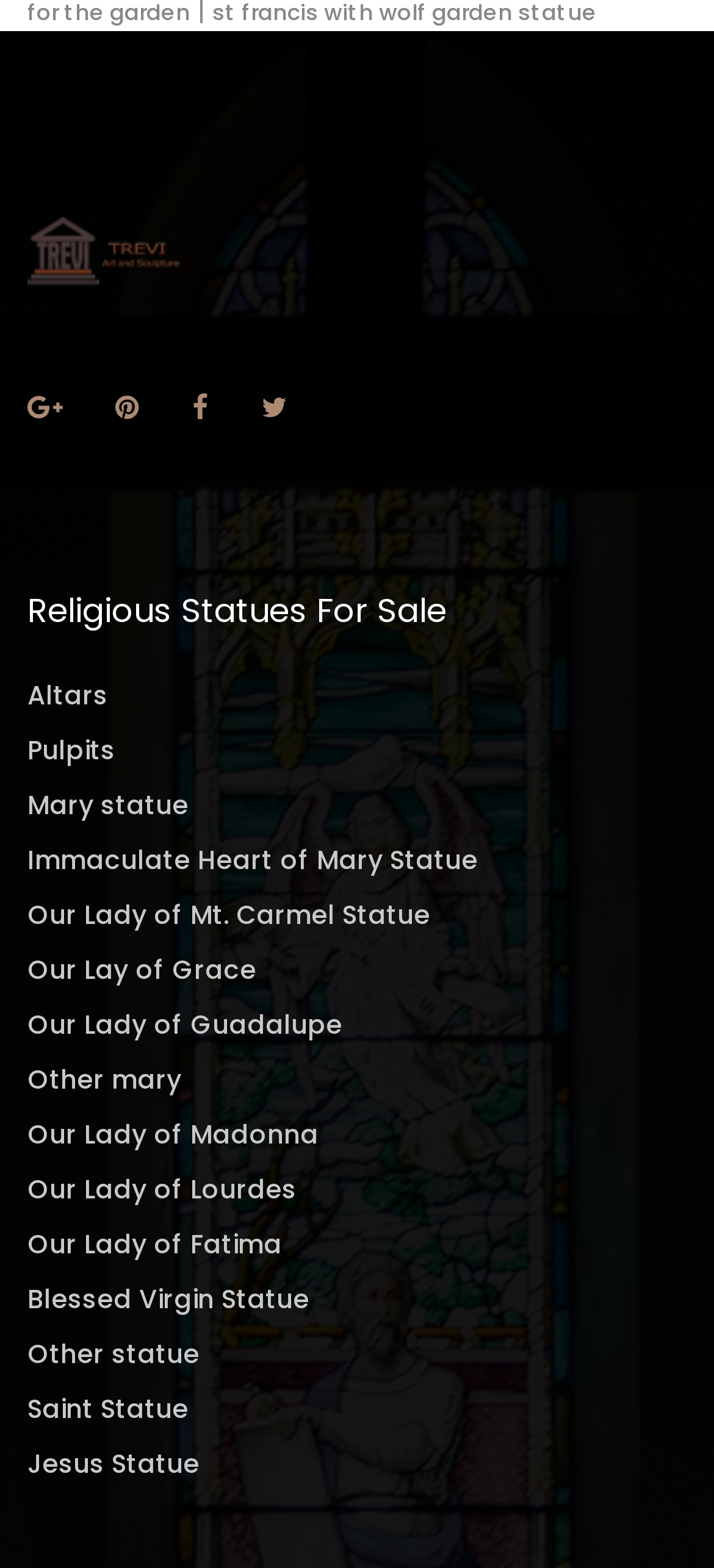What is the main category of statues for sale?
Refer to the screenshot and respond with a concise word or phrase.

Religious Statues